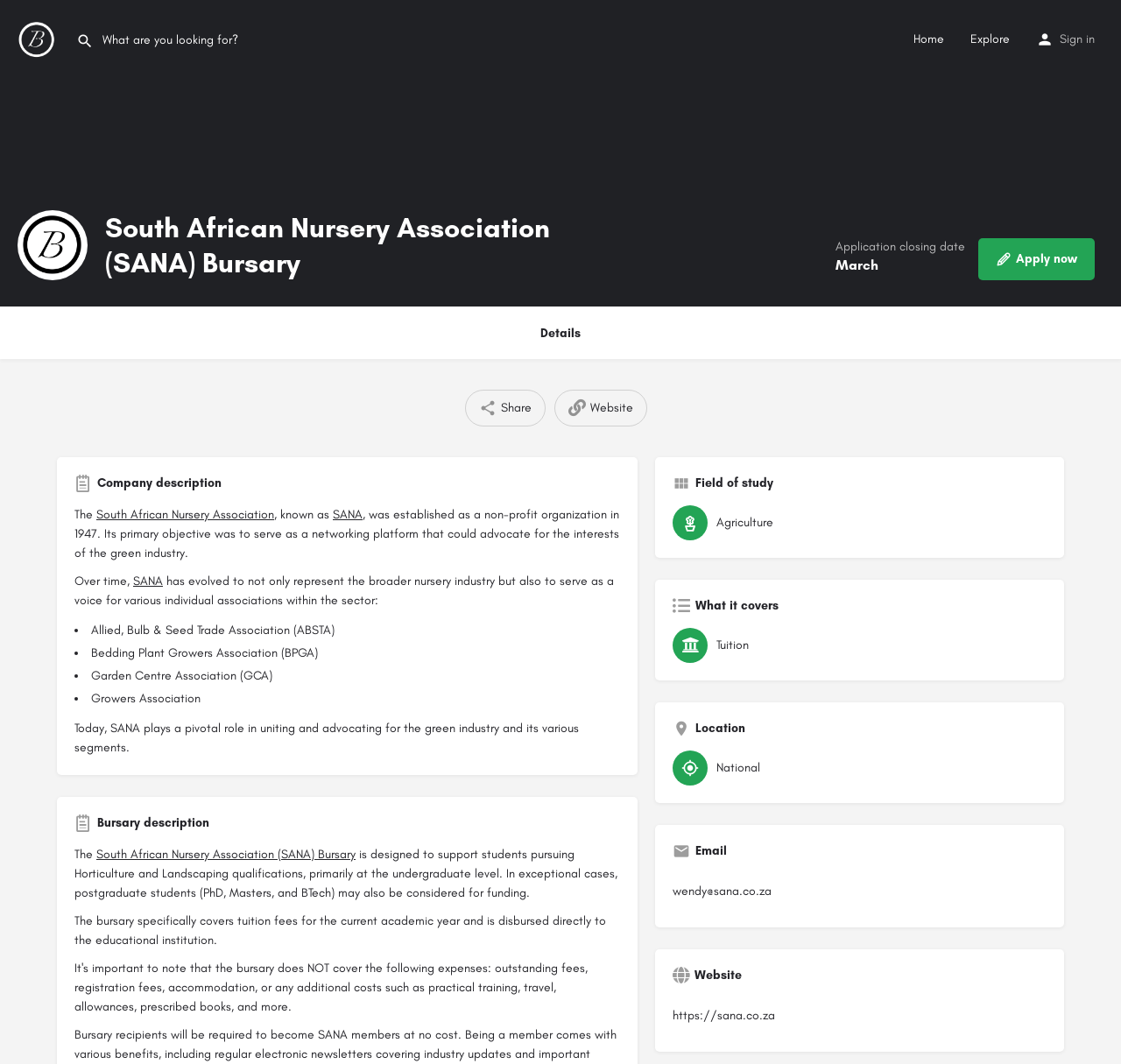Please find the bounding box coordinates of the element that you should click to achieve the following instruction: "Learn more about SANA". The coordinates should be presented as four float numbers between 0 and 1: [left, top, right, bottom].

[0.086, 0.477, 0.245, 0.491]